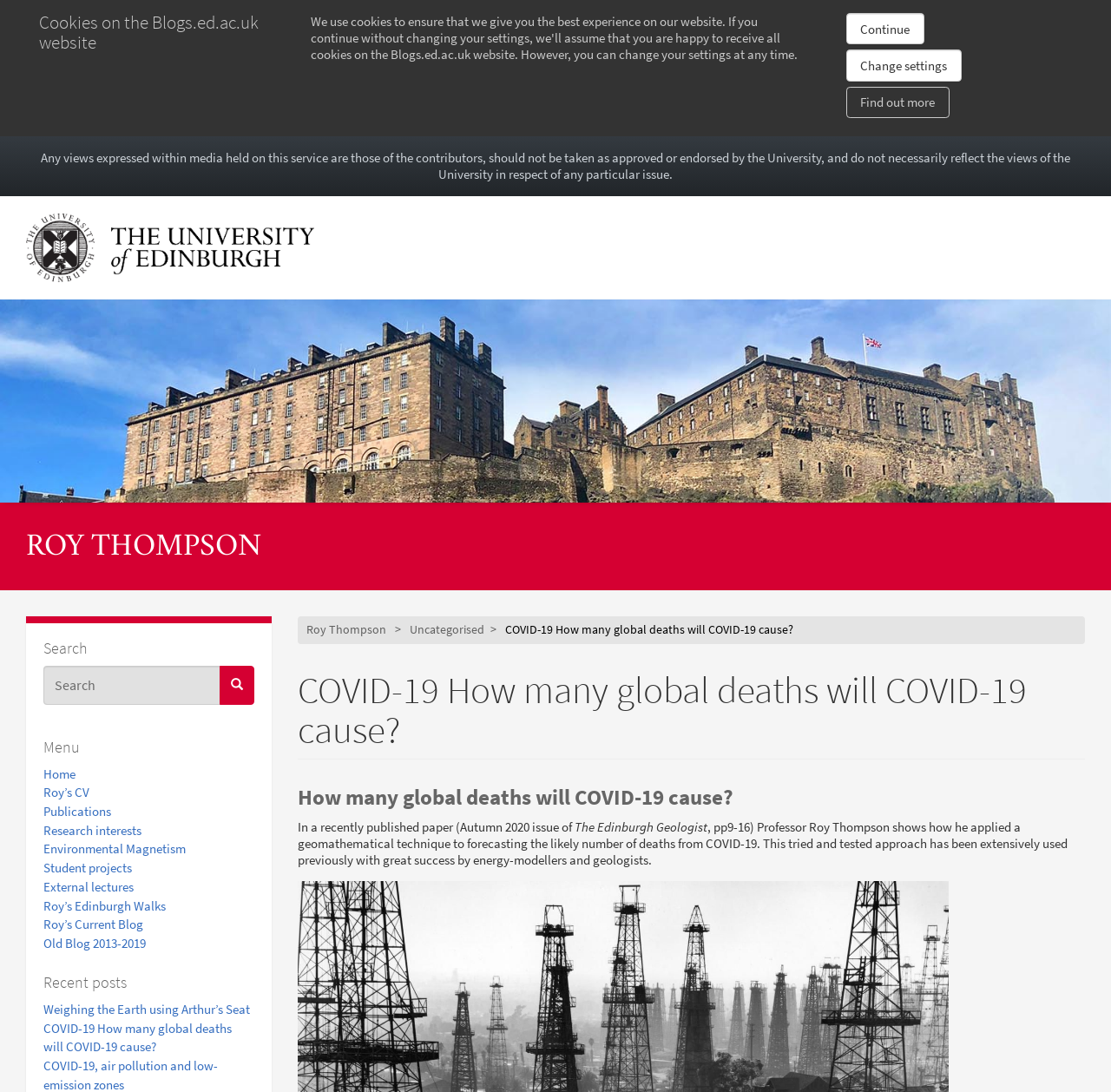Please specify the bounding box coordinates of the region to click in order to perform the following instruction: "Search this blog".

[0.039, 0.609, 0.198, 0.645]